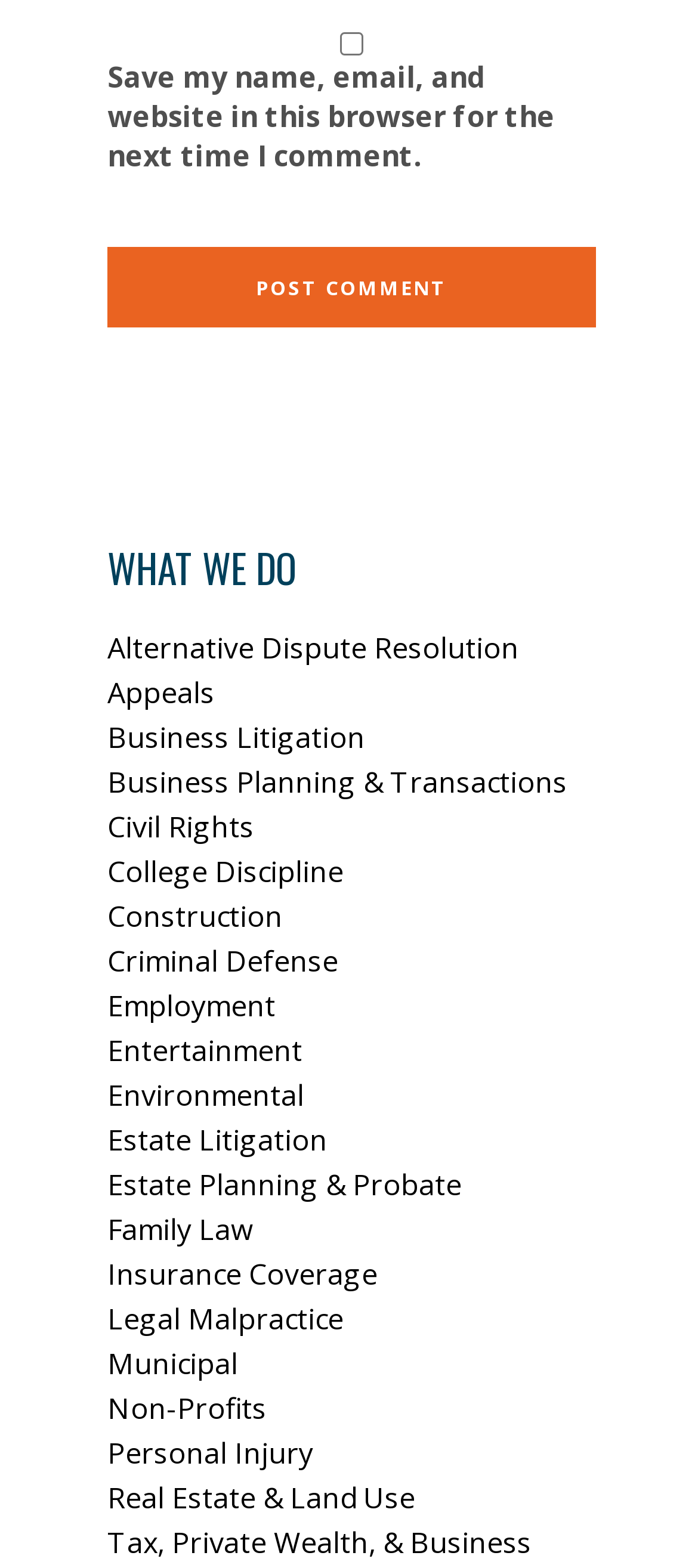Please indicate the bounding box coordinates of the element's region to be clicked to achieve the instruction: "Click the Post Comment button". Provide the coordinates as four float numbers between 0 and 1, i.e., [left, top, right, bottom].

[0.154, 0.158, 0.853, 0.209]